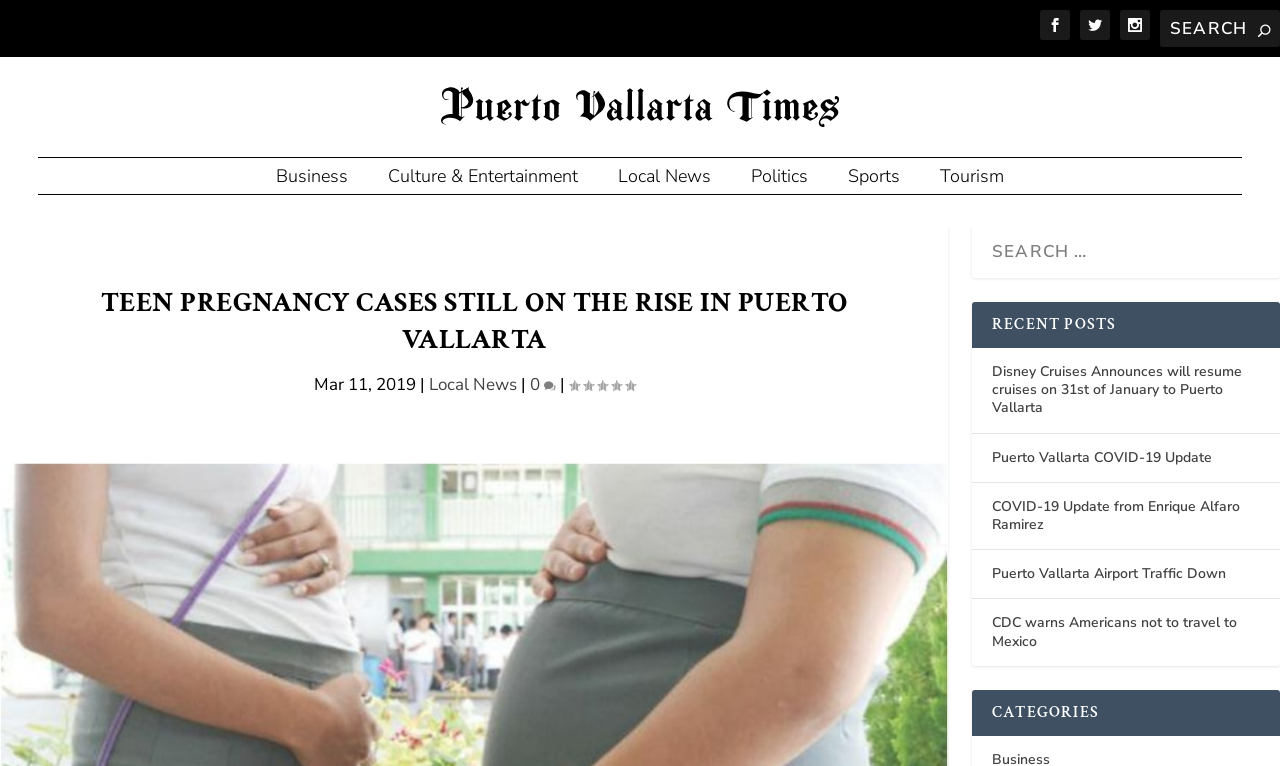Indicate the bounding box coordinates of the element that needs to be clicked to satisfy the following instruction: "Search for something". The coordinates should be four float numbers between 0 and 1, i.e., [left, top, right, bottom].

[0.906, 0.013, 1.0, 0.061]